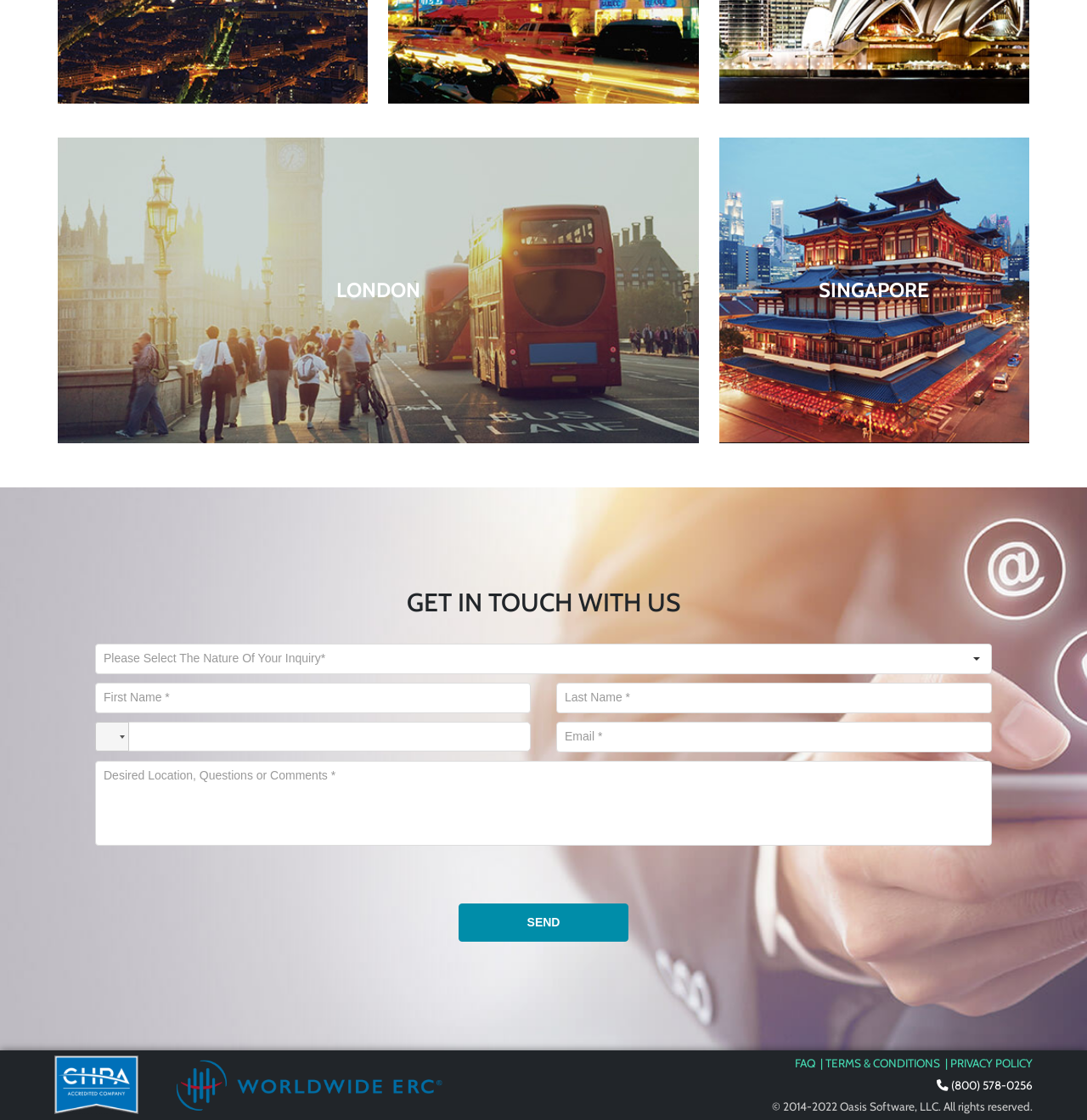What is the purpose of the 'Select' button?
Using the image, provide a detailed and thorough answer to the question.

The 'Select' button is located next to a combobox with the label 'Please Select The Nature Of Your Inquiry*'. This suggests that the button is used to select an option from the combobox.